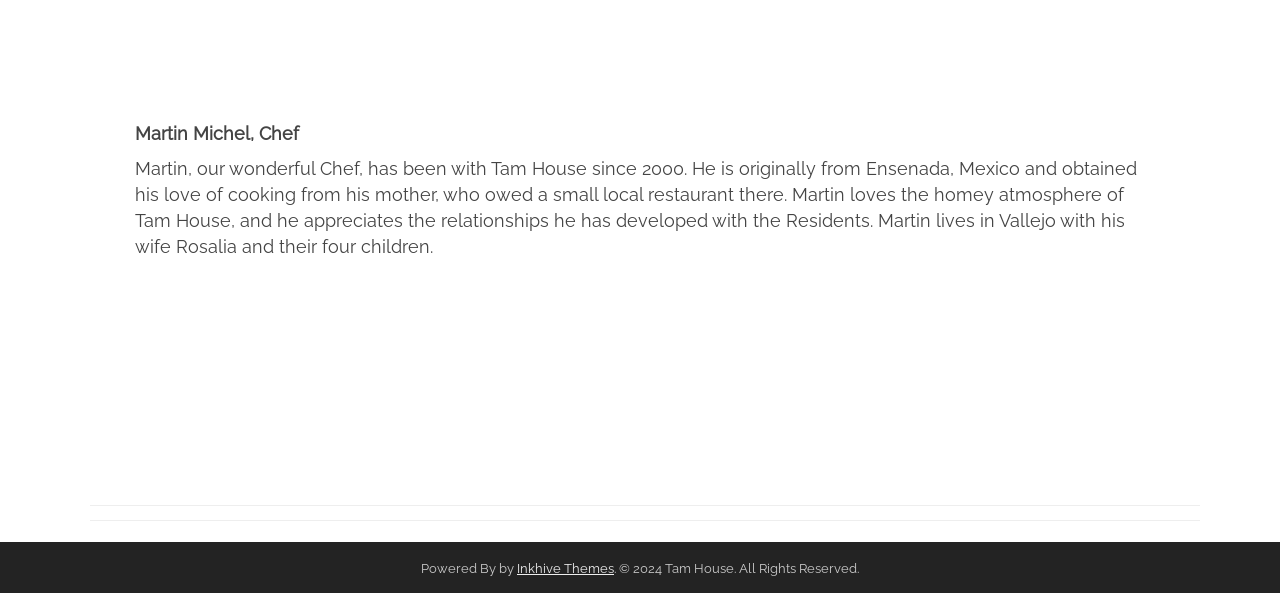Provide a one-word or one-phrase answer to the question:
What is the name of Martin's wife?

Rosalia